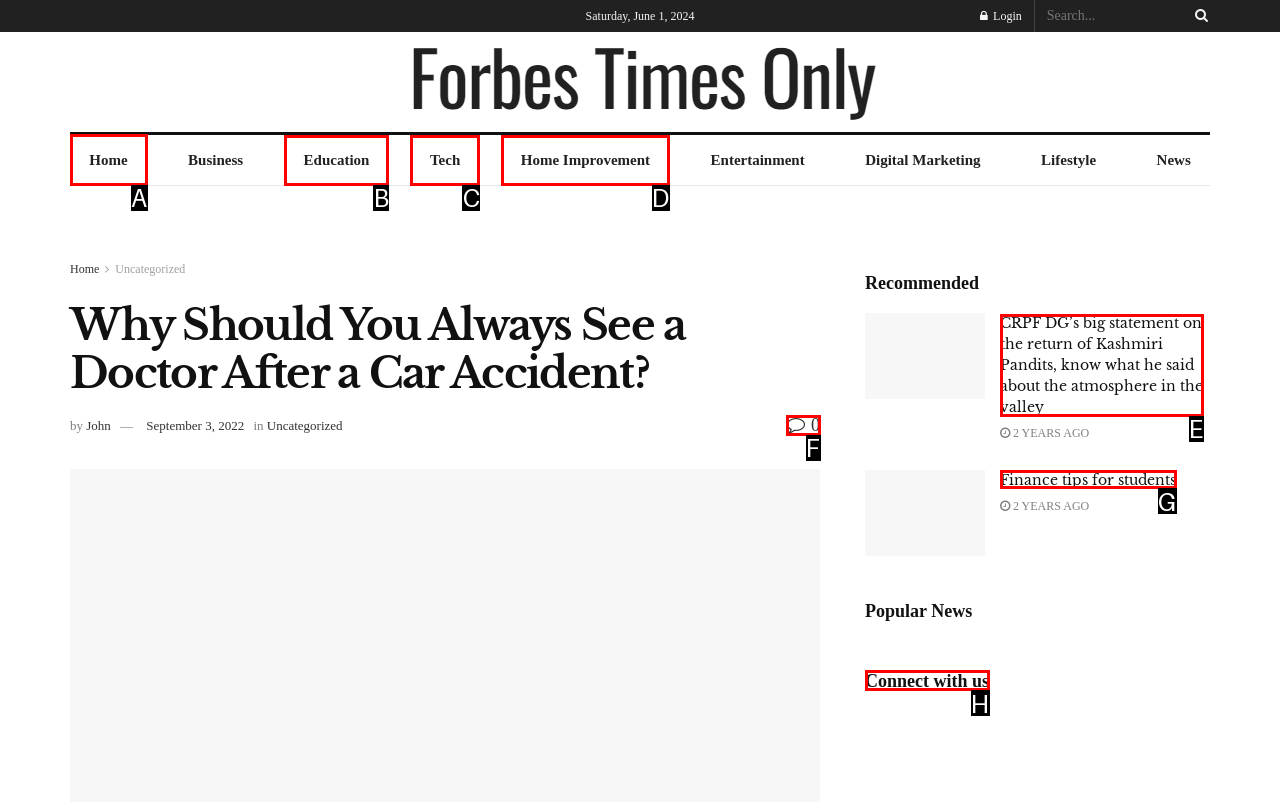What is the letter of the UI element you should click to Go to the Home page? Provide the letter directly.

A